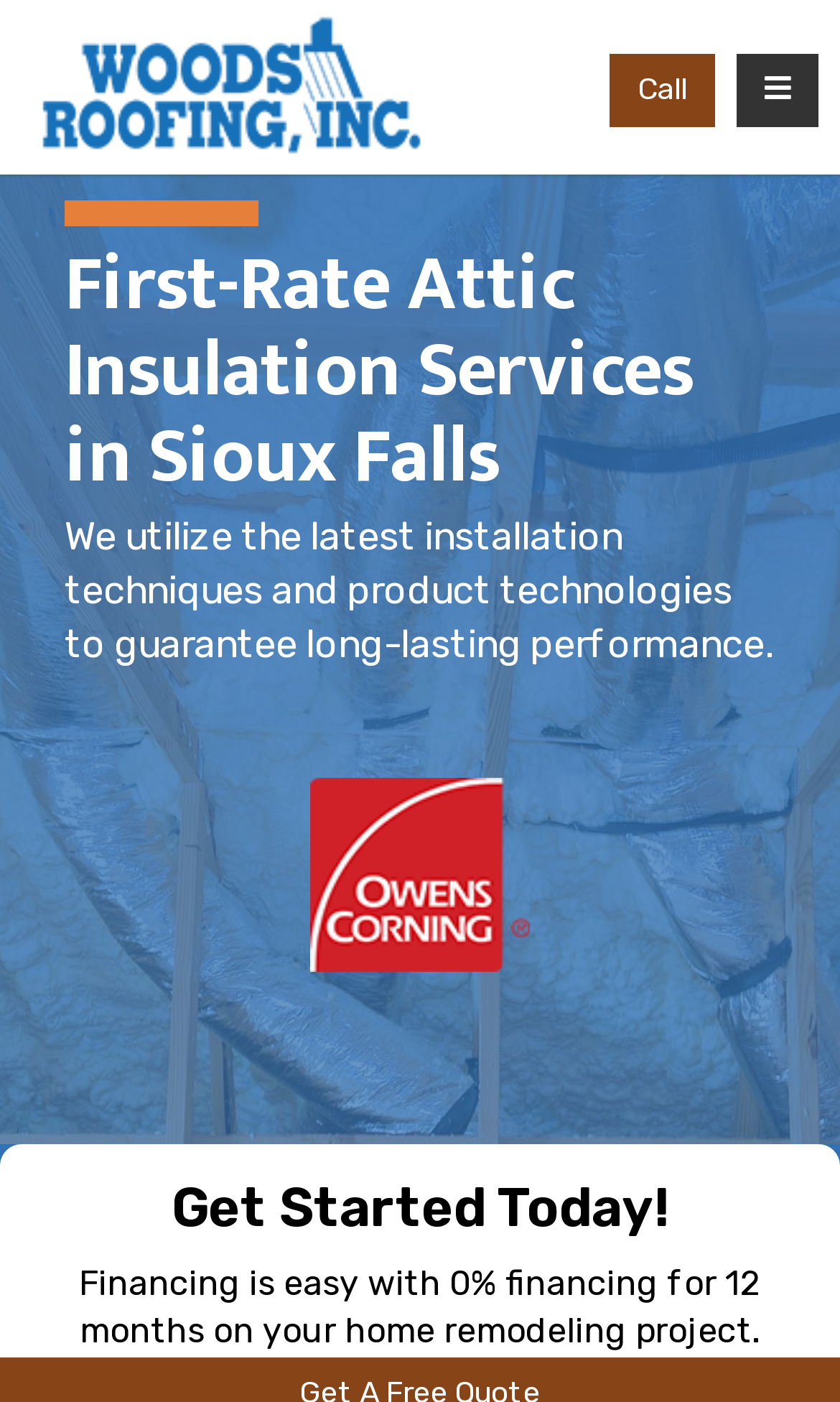Extract the bounding box of the UI element described as: "parent_node: Toggle navigation".

[0.038, 0.0, 0.513, 0.124]